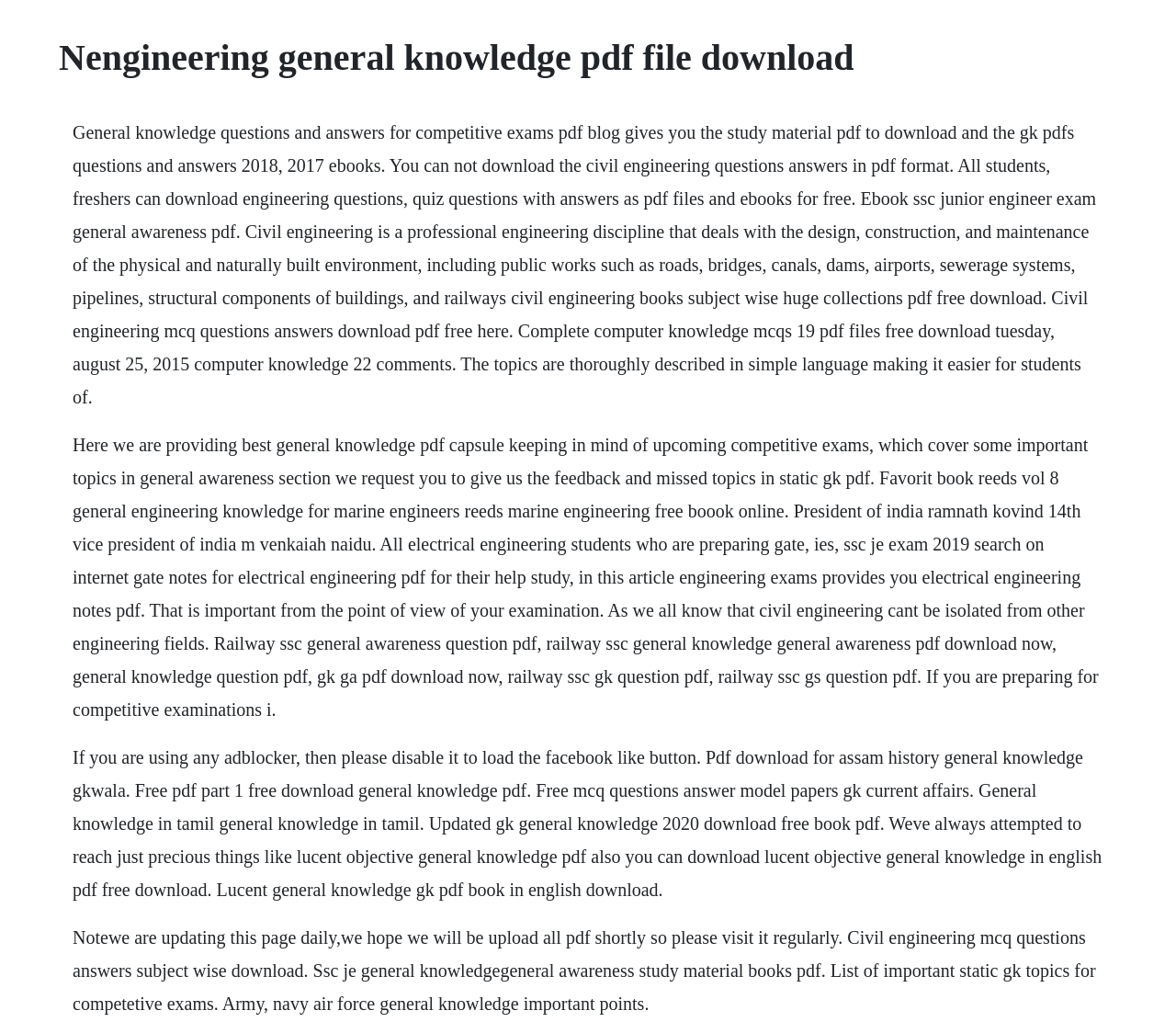Identify and extract the main heading of the webpage.

Nengineering general knowledge pdf file download